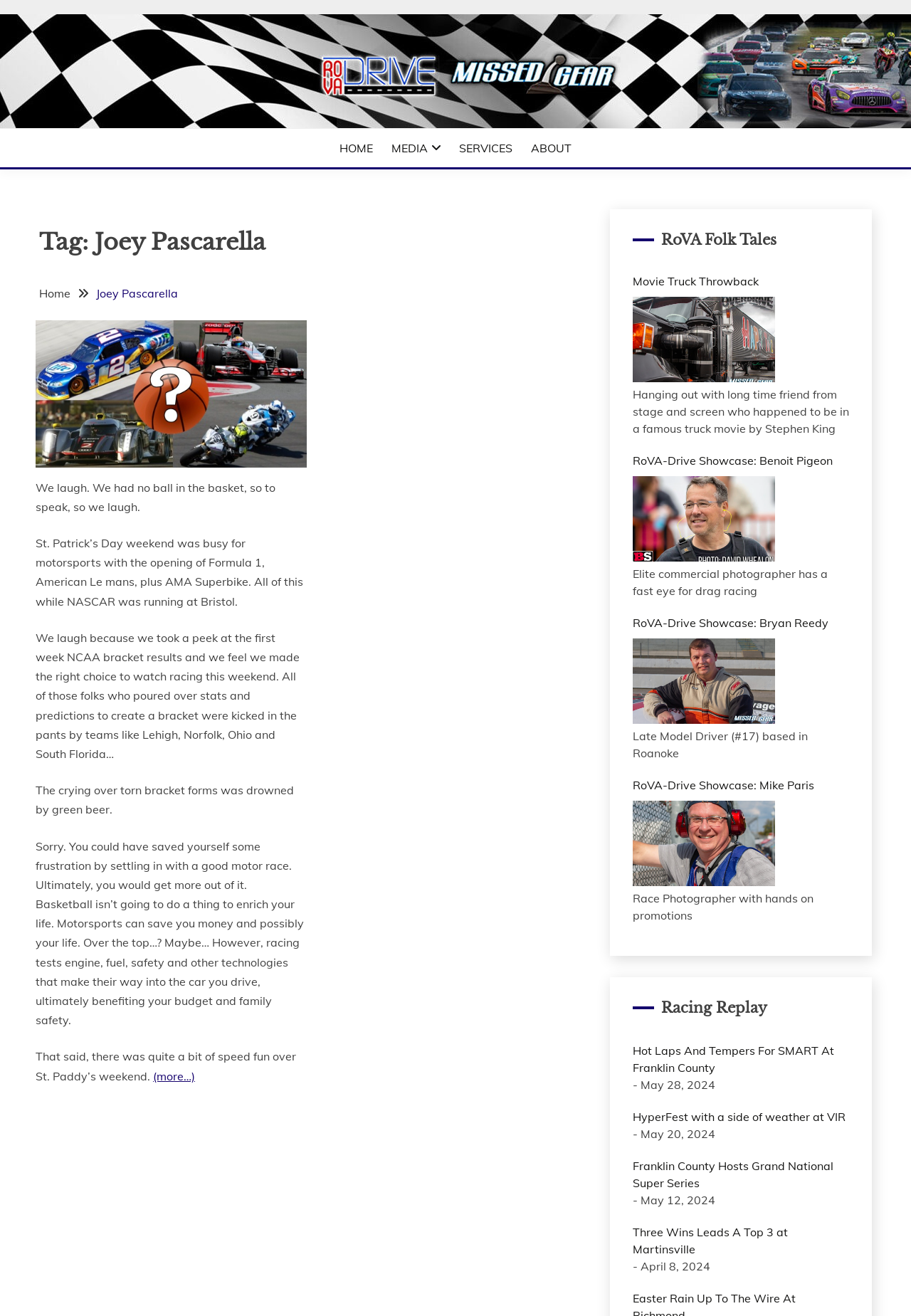How many links are in the 'RoVA Folk Tales' section?
Please provide a single word or phrase as the answer based on the screenshot.

Five